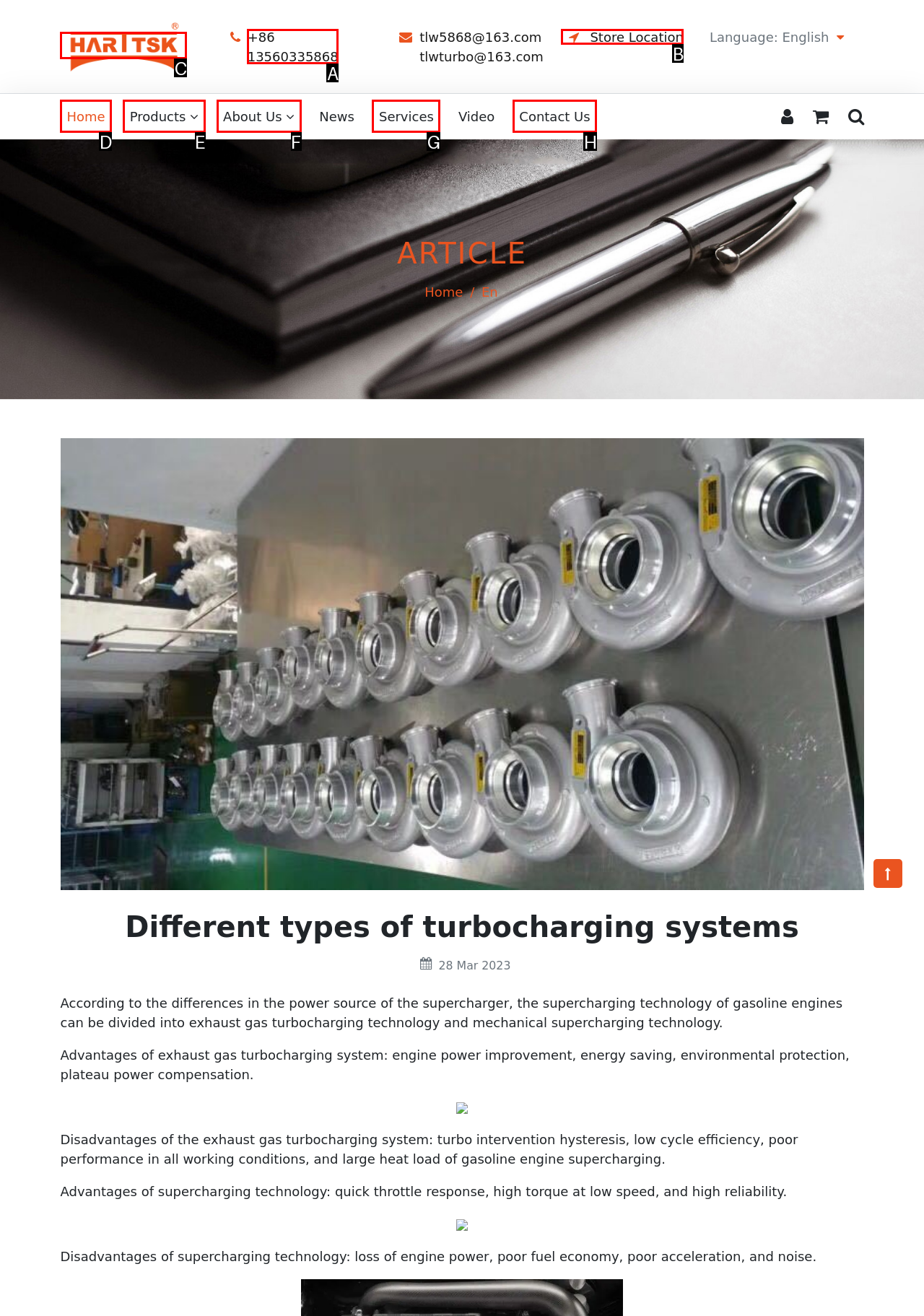Find the option that fits the given description: +86 13560335868
Answer with the letter representing the correct choice directly.

A